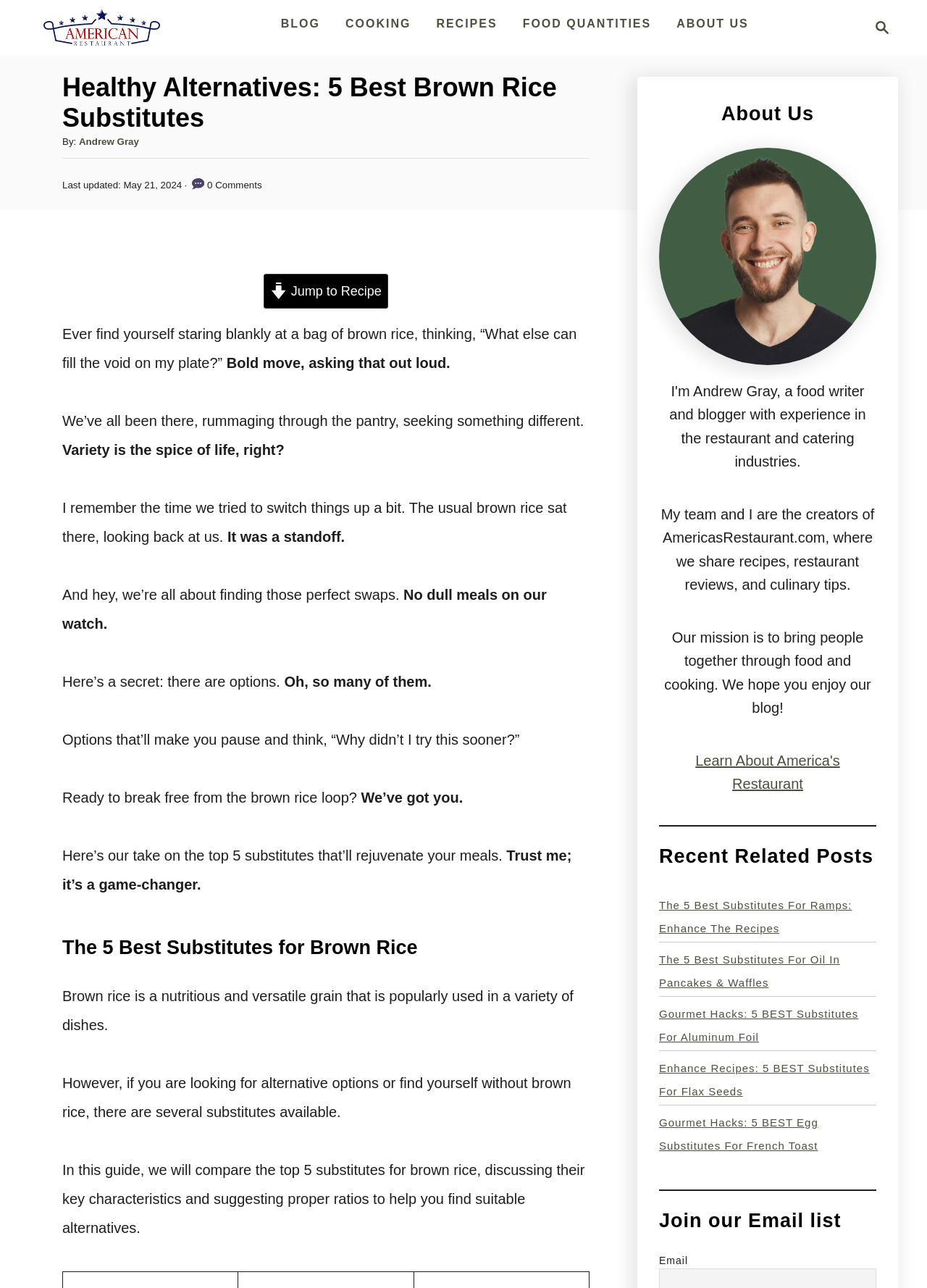Give a concise answer using one word or a phrase to the following question:
What is the text of the first heading on the webpage?

Healthy Alternatives: 5 Best Brown Rice Substitutes